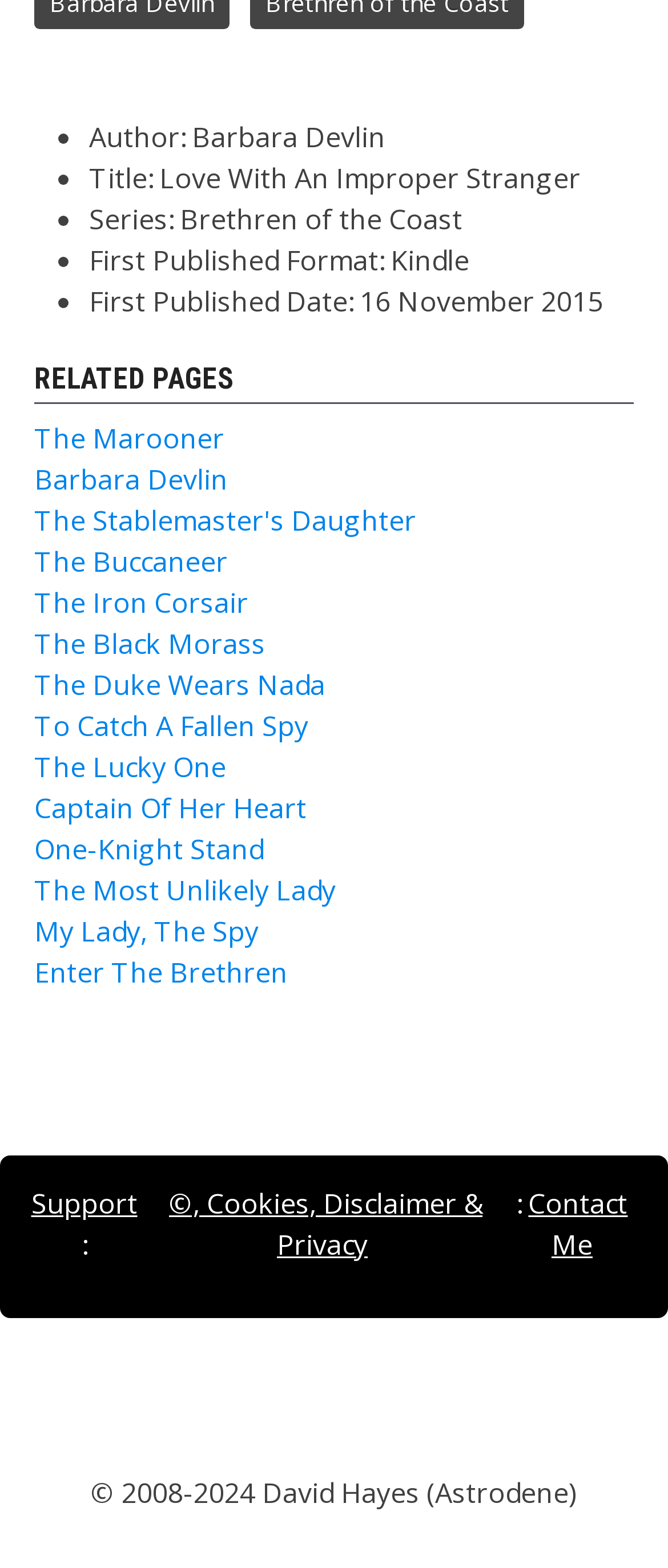Locate the bounding box coordinates of the element you need to click to accomplish the task described by this instruction: "View author information".

[0.287, 0.076, 0.577, 0.1]